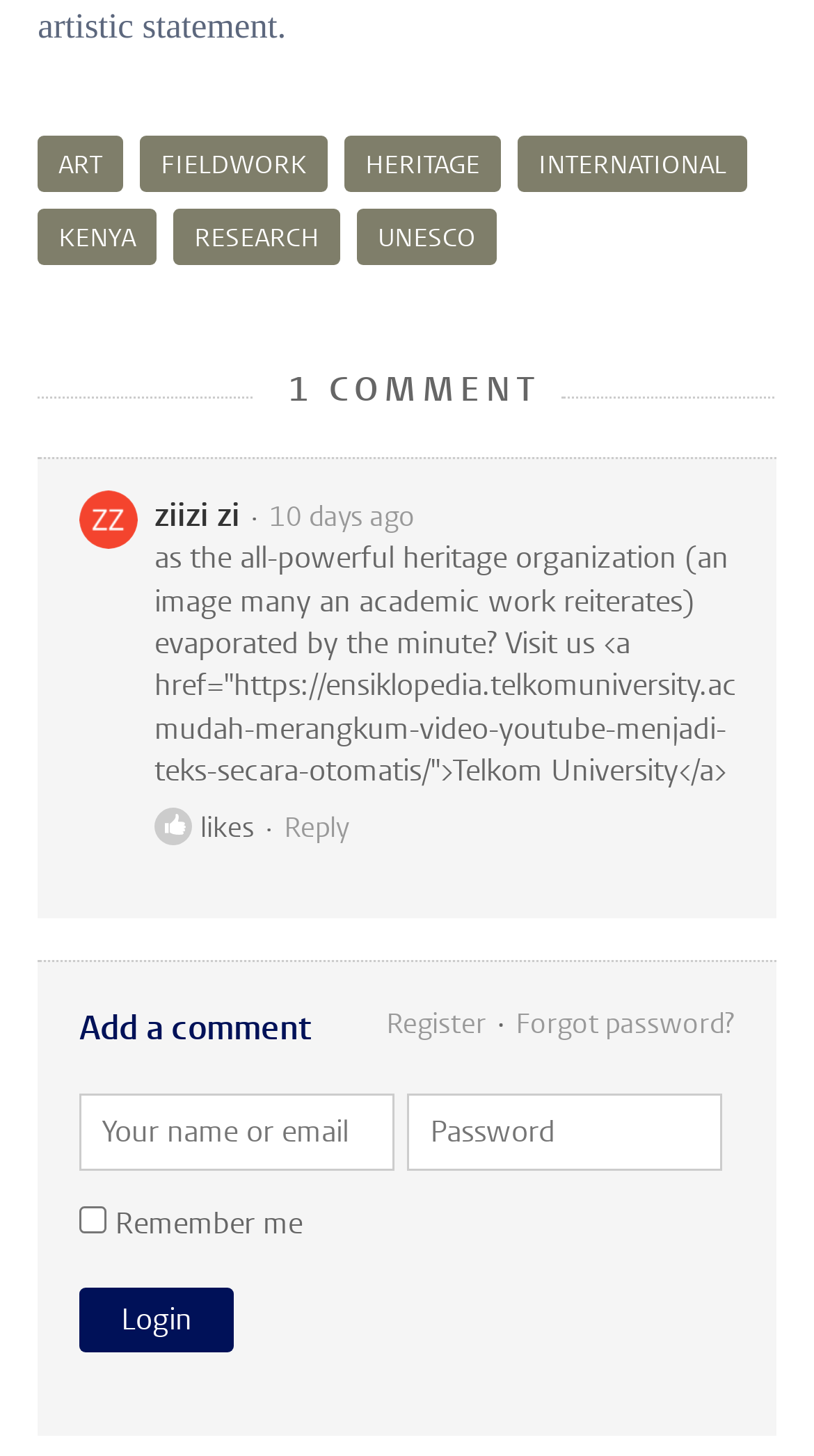Identify the bounding box coordinates of the region I need to click to complete this instruction: "Click on ART".

[0.046, 0.094, 0.152, 0.132]